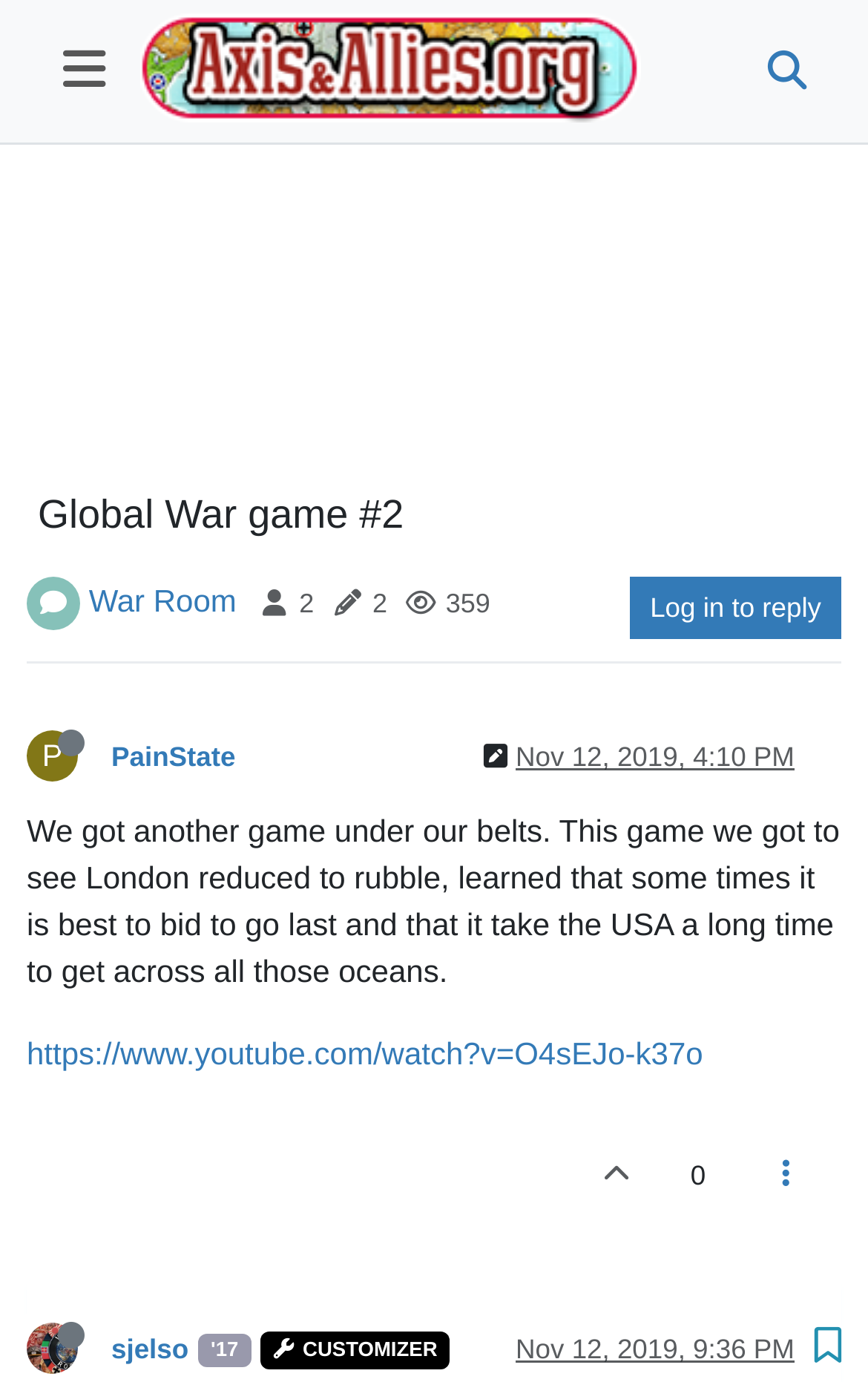Please locate the bounding box coordinates of the element that should be clicked to complete the given instruction: "Go to Axis & Allies.org Forums".

[0.162, 0.0, 0.739, 0.103]